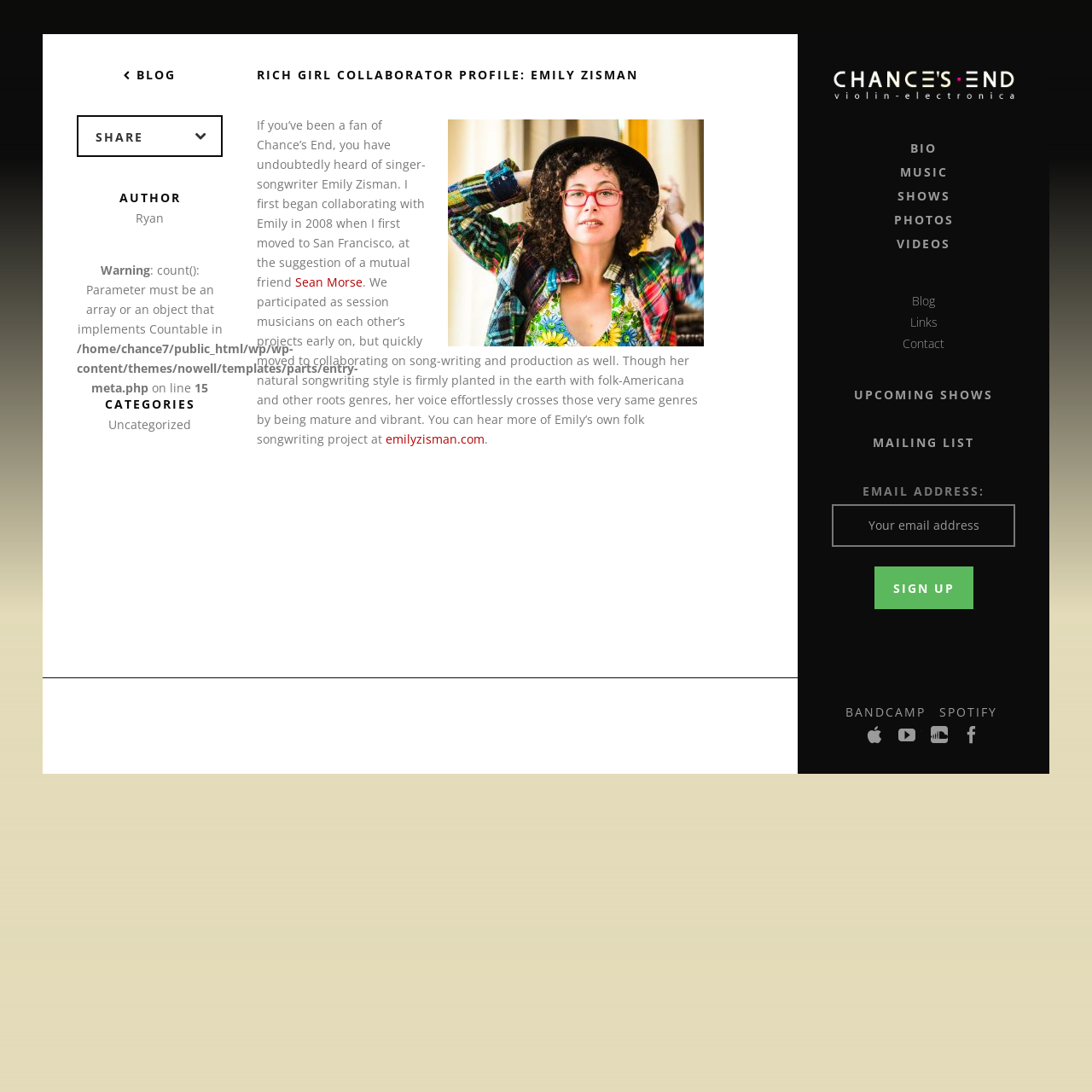What social media platforms are linked at the bottom of the page?
Offer a detailed and exhaustive answer to the question.

The links at the bottom of the page include Facebook, YouTube, SoundCloud, Bandcamp, Spotify, and iTunes, indicating that these are the social media platforms linked to the webpage.